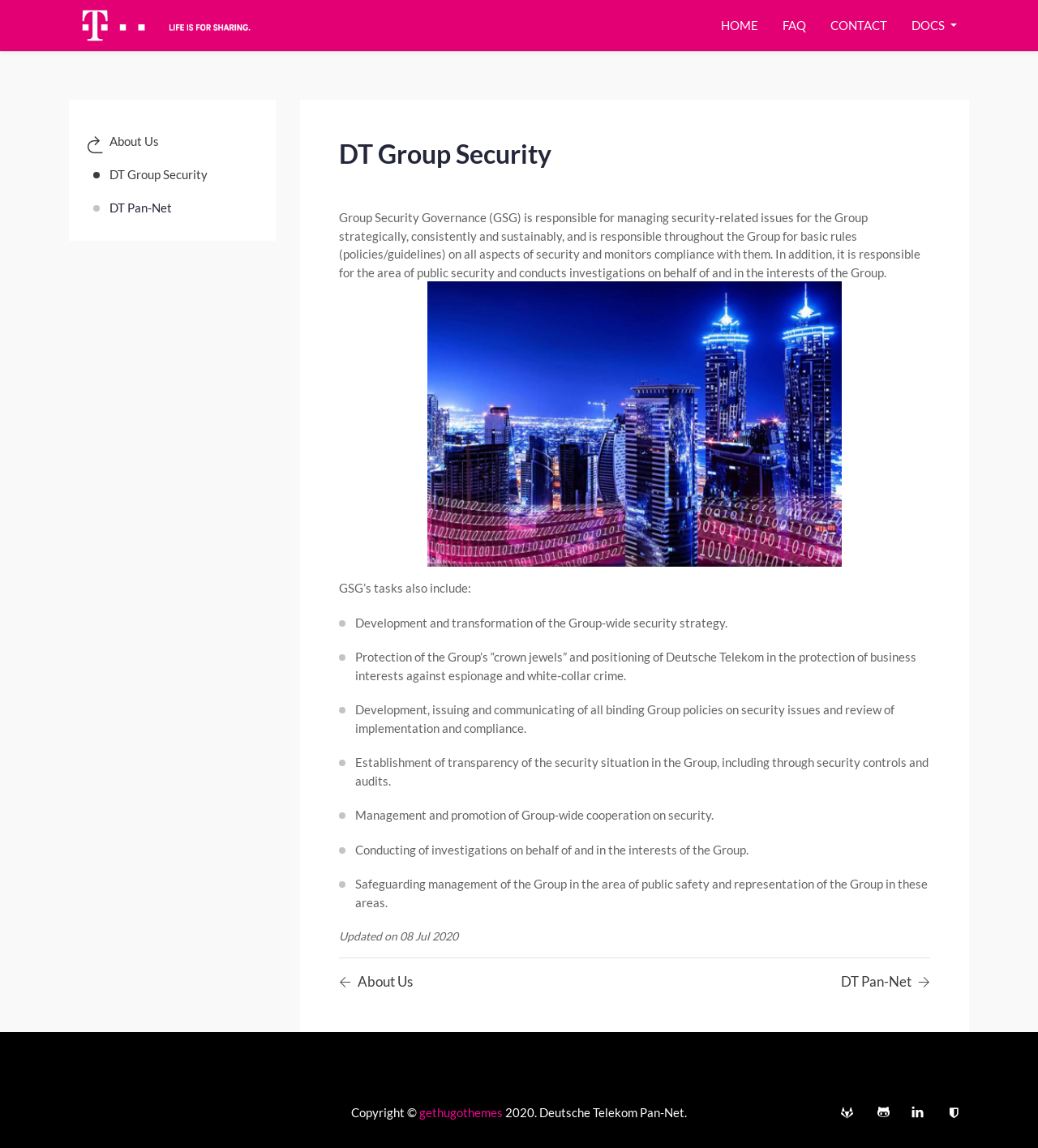Find the bounding box coordinates of the area to click in order to follow the instruction: "View the 'Rastafari Politics' article".

None